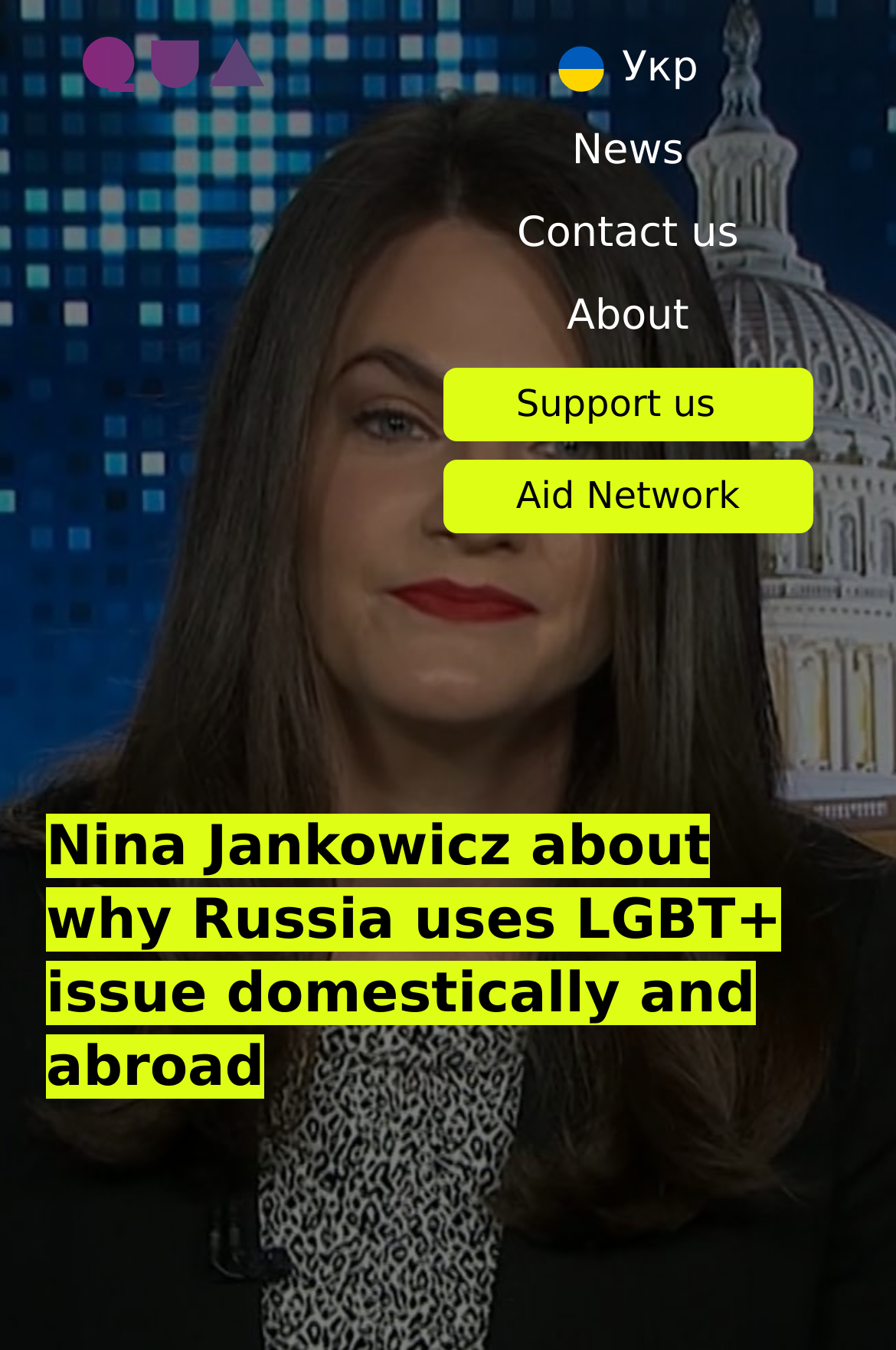What is the language of the first link?
From the image, provide a succinct answer in one word or a short phrase.

Укр